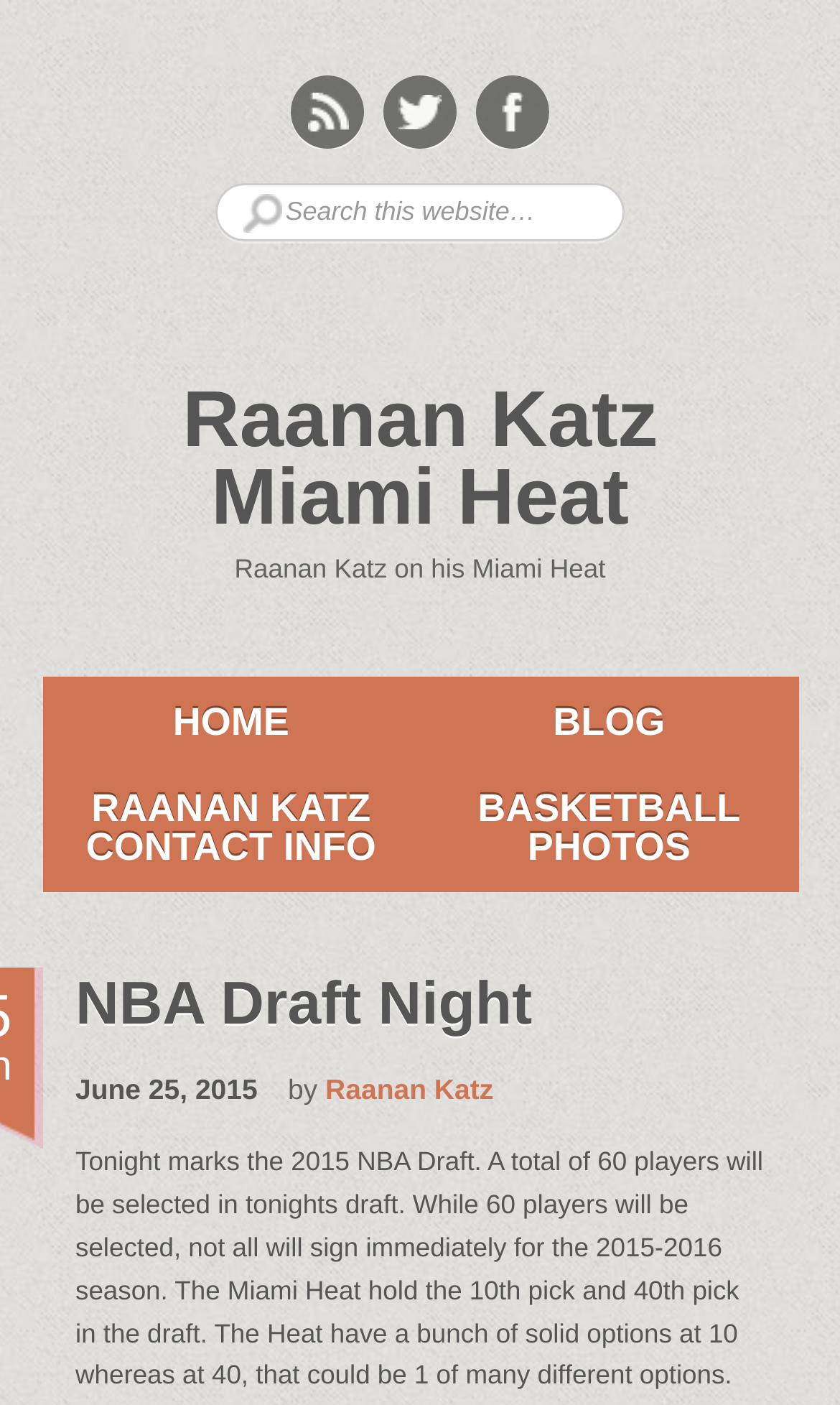Please study the image and answer the question comprehensively:
How many social media links are there?

I counted the number of social media links by looking at the top section of the webpage, where I found links to 'Rss Feeds', 'Twitter', and 'Facebook'.